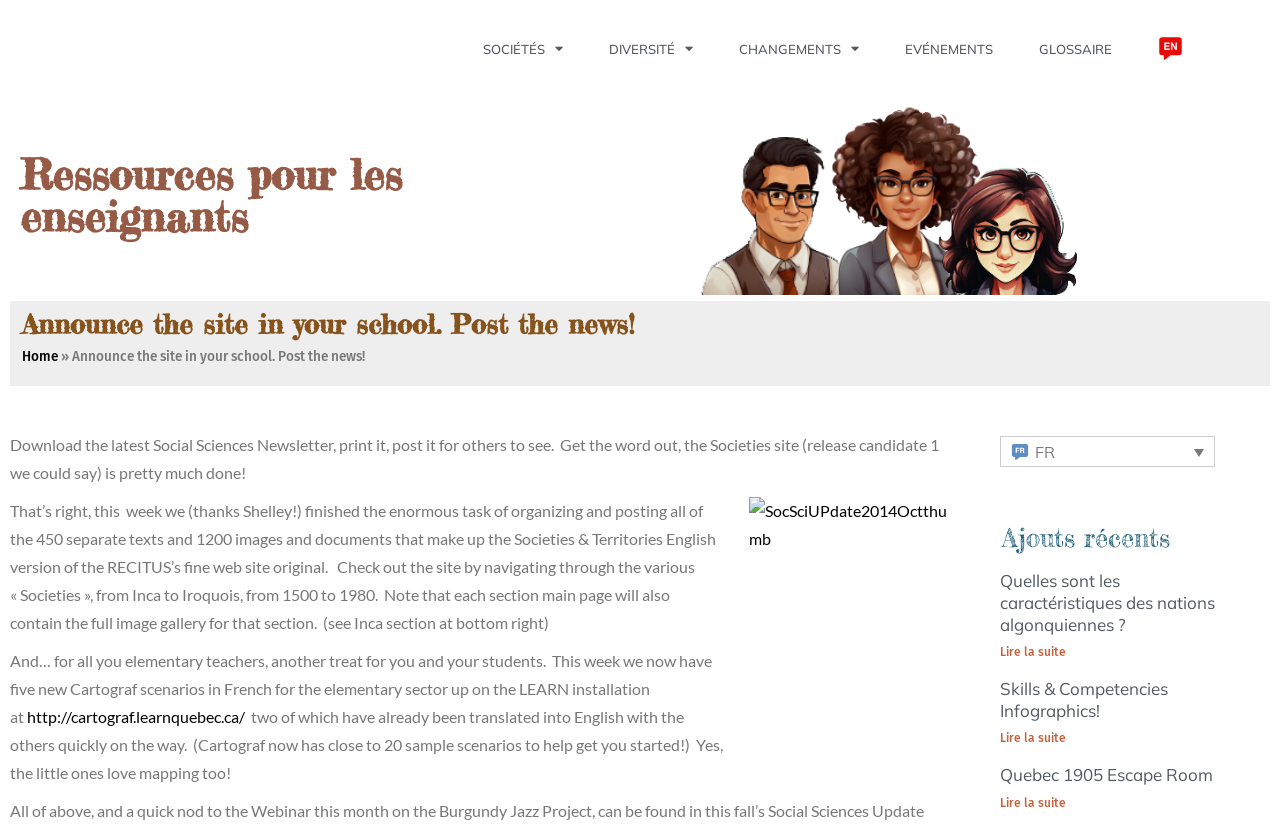Provide a brief response using a word or short phrase to this question:
What is the topic of the 'Quelles sont les caractéristiques des nations algonquiennes?' article?

Algonquian nations